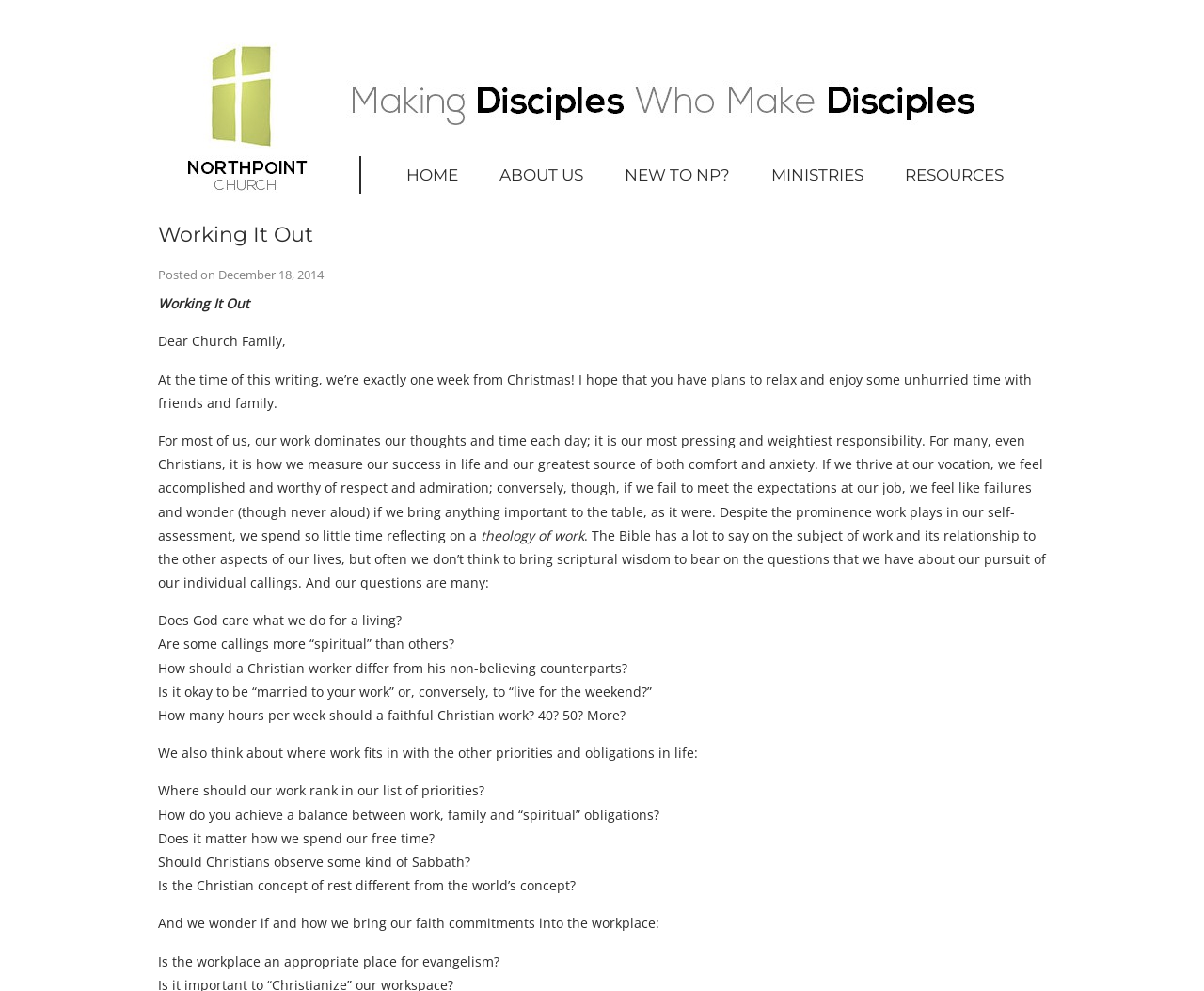Please give a short response to the question using one word or a phrase:
What is the title of the article?

Working It Out